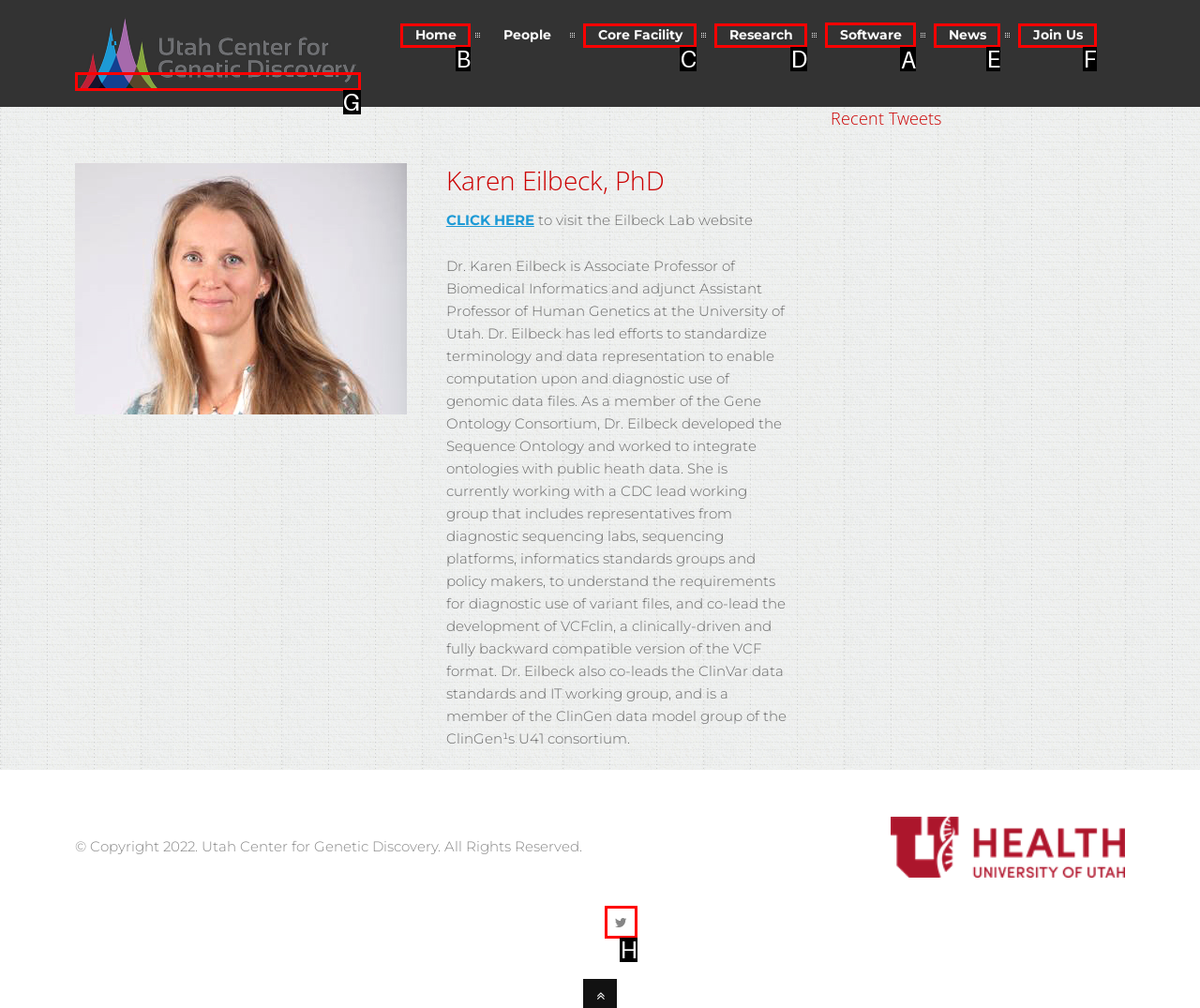Find the HTML element to click in order to complete this task: go to software page
Answer with the letter of the correct option.

A